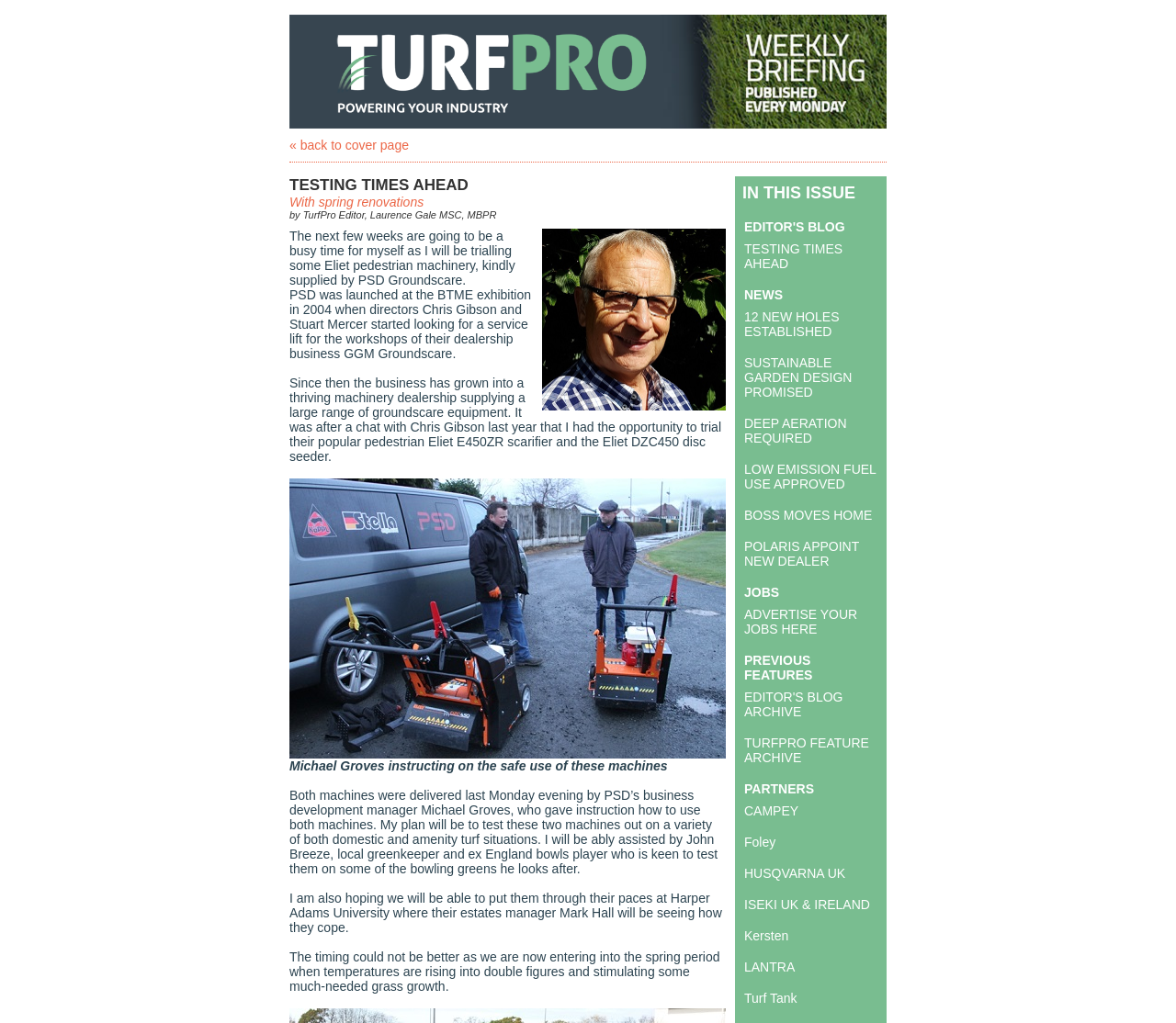Find the bounding box coordinates of the element to click in order to complete this instruction: "View the 'Instaboostgram vs. Kicksta 2024: In-Depth Comparison (Pros & Cons)' article". The bounding box coordinates must be four float numbers between 0 and 1, denoted as [left, top, right, bottom].

None